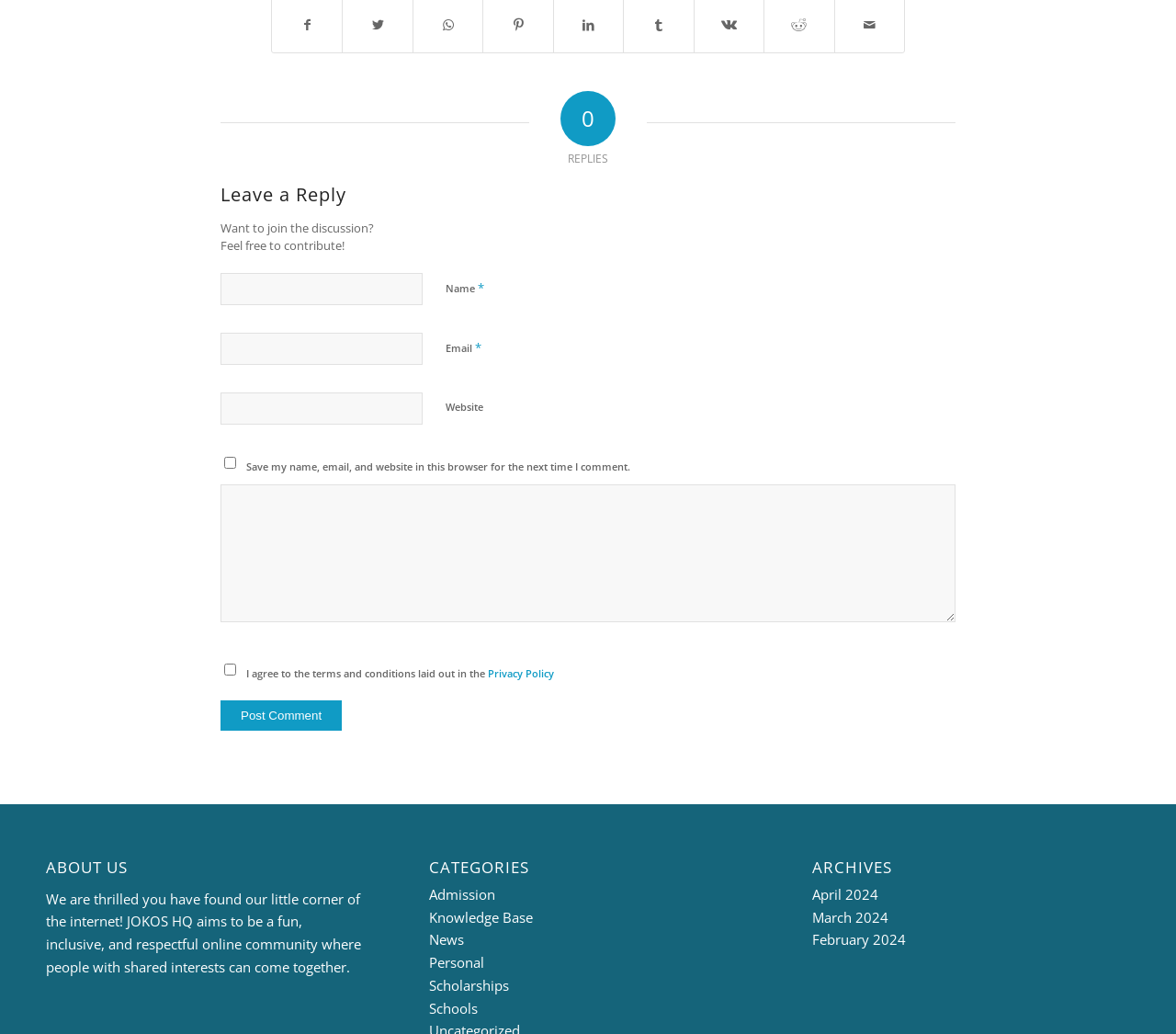Provide the bounding box coordinates for the UI element that is described as: "April 2024".

[0.691, 0.856, 0.747, 0.874]